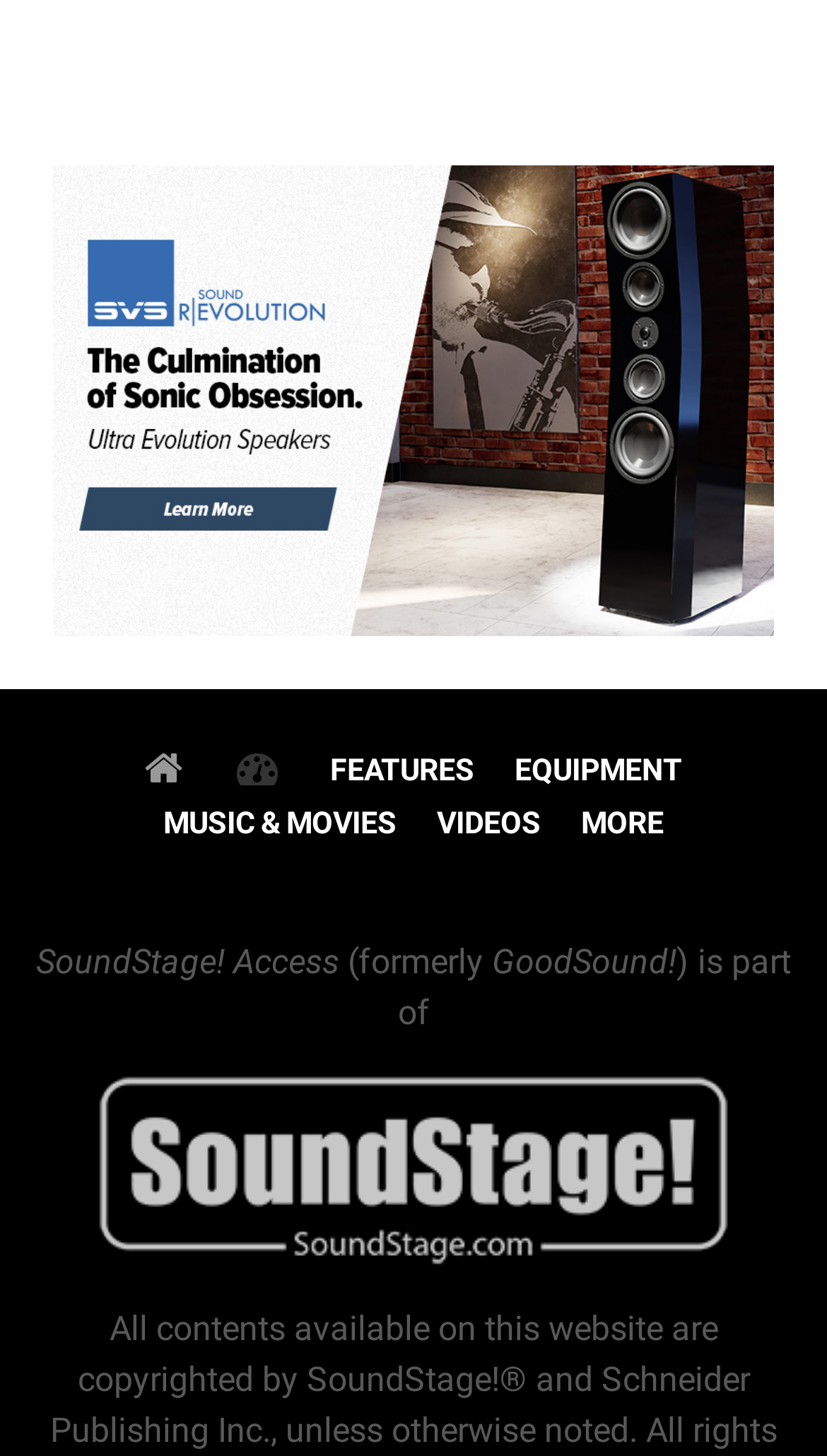Please find the bounding box coordinates (top-left x, top-left y, bottom-right x, bottom-right y) in the screenshot for the UI element described as follows: alt="SoundStage!"

[0.115, 0.789, 0.885, 0.817]